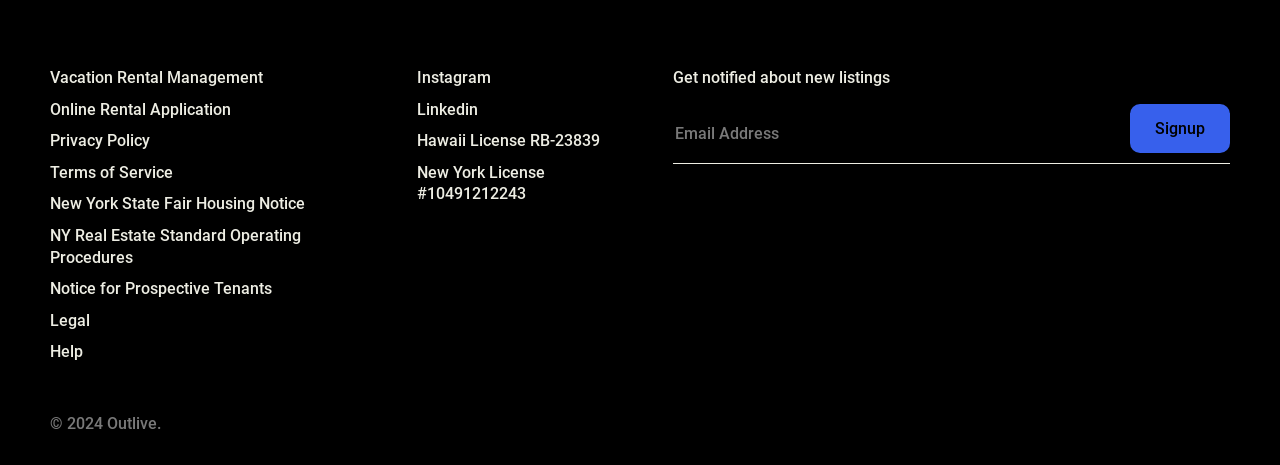What is the purpose of the 'Signup' button?
Answer the question in as much detail as possible.

The 'Signup' button is located next to a textbox with no default text, and above a heading that says 'Get notified about new listings'. This suggests that the button is used to submit the user's information to receive notifications about new listings.